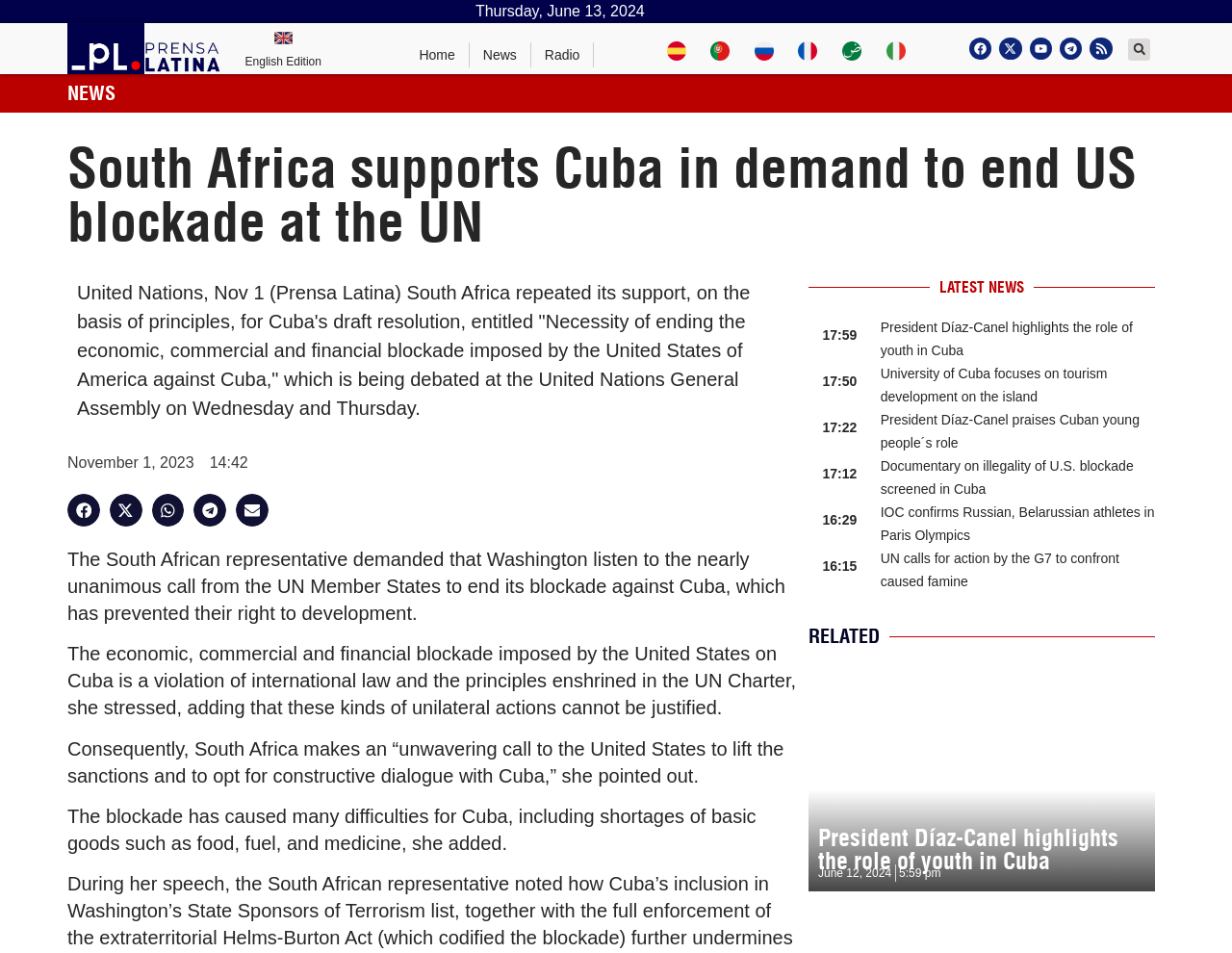Generate the text of the webpage's primary heading.

South Africa supports Cuba in demand to end US blockade at the UN